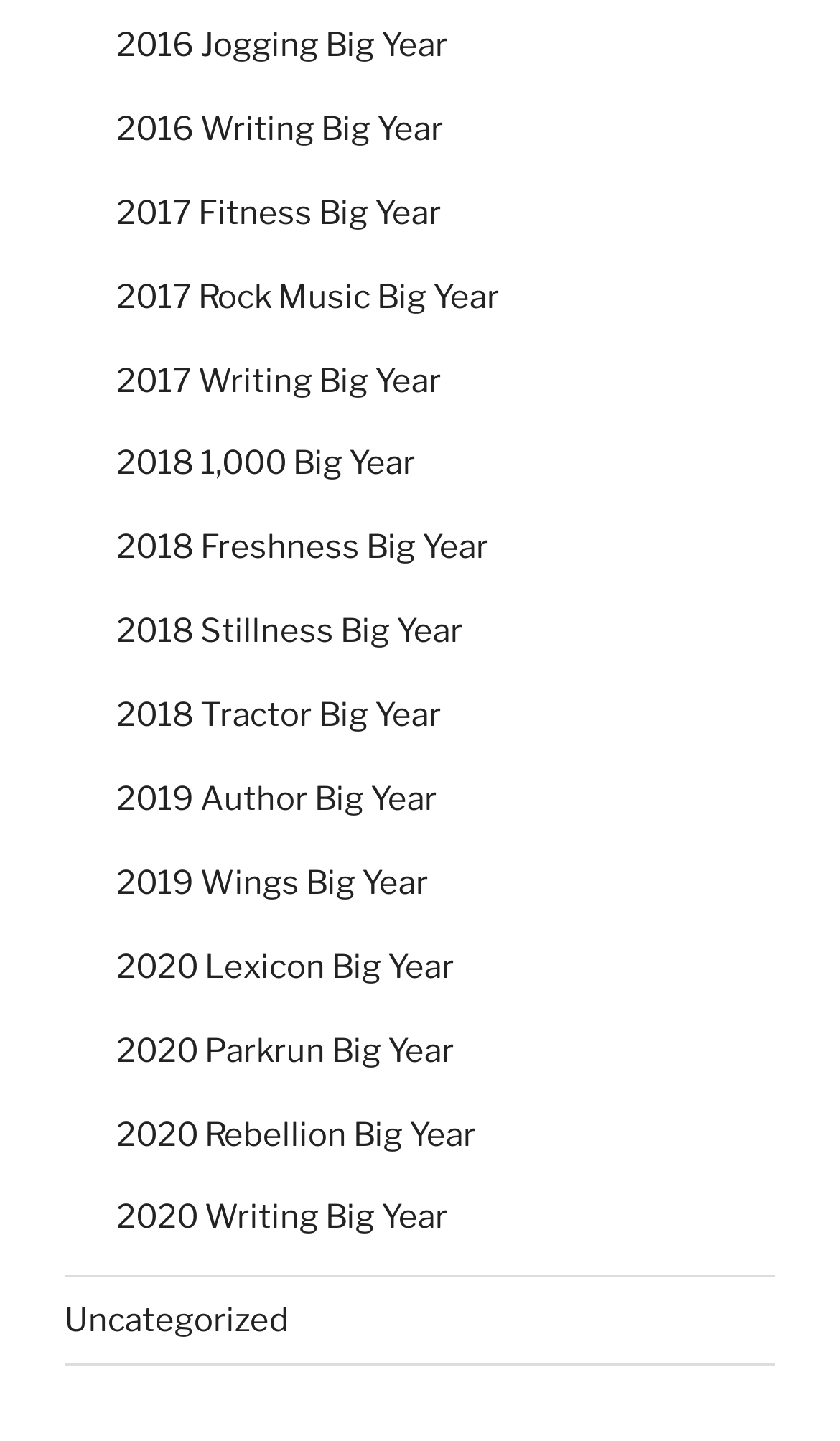Is there a link related to writing on this webpage?
Refer to the image and provide a concise answer in one word or phrase.

Yes